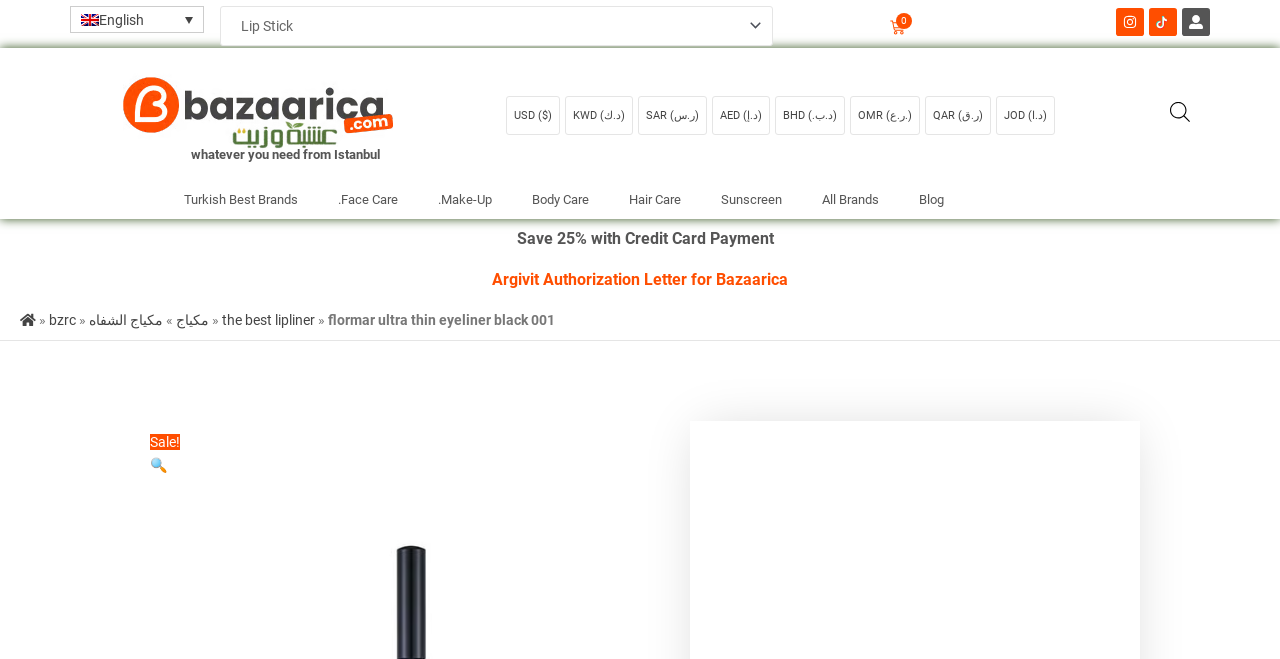Specify the bounding box coordinates of the area to click in order to execute this command: 'Select English language'. The coordinates should consist of four float numbers ranging from 0 to 1, and should be formatted as [left, top, right, bottom].

[0.055, 0.008, 0.159, 0.05]